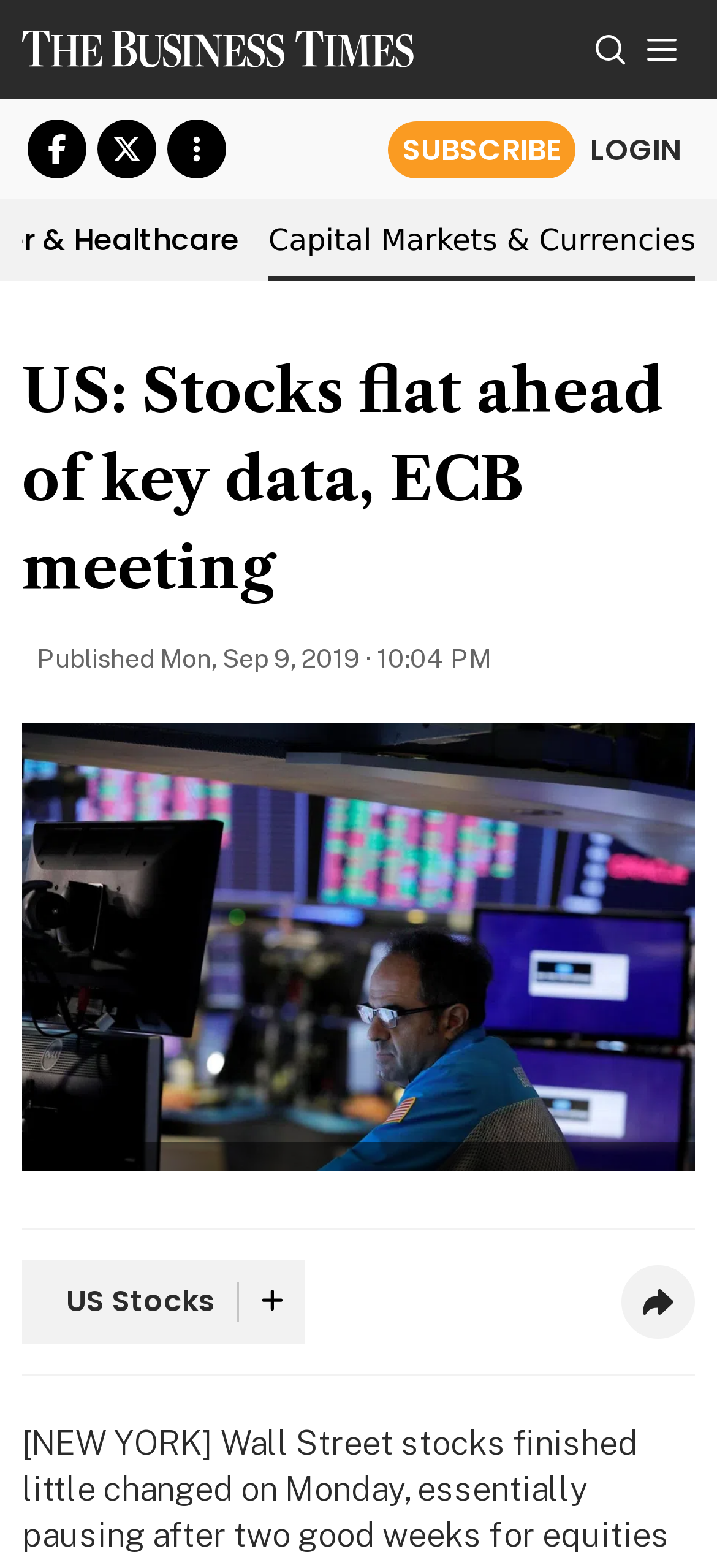Please locate the bounding box coordinates of the element that should be clicked to complete the given instruction: "Login".

[0.803, 0.082, 0.969, 0.11]